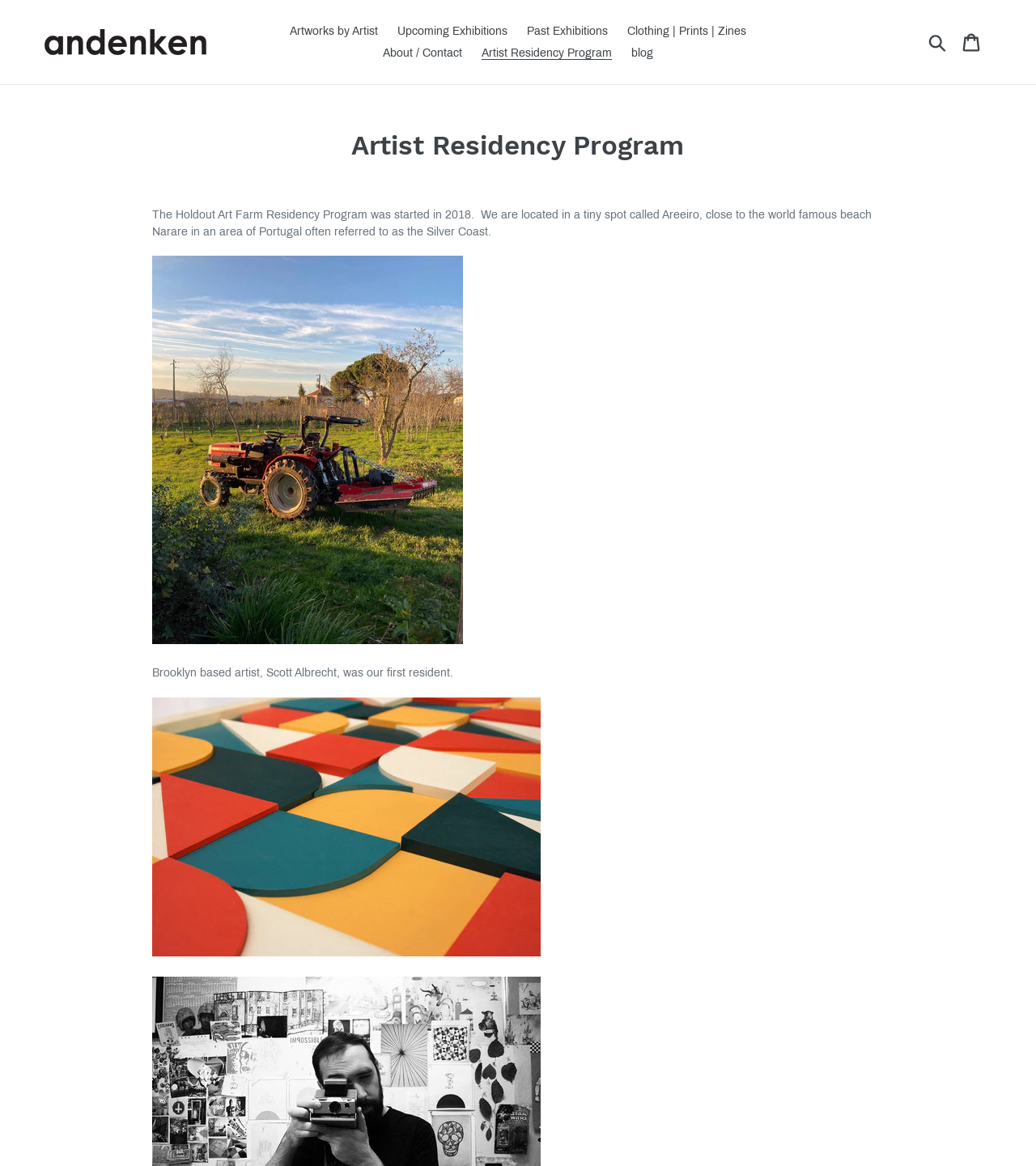Please provide the main heading of the webpage content.

Artist Residency Program